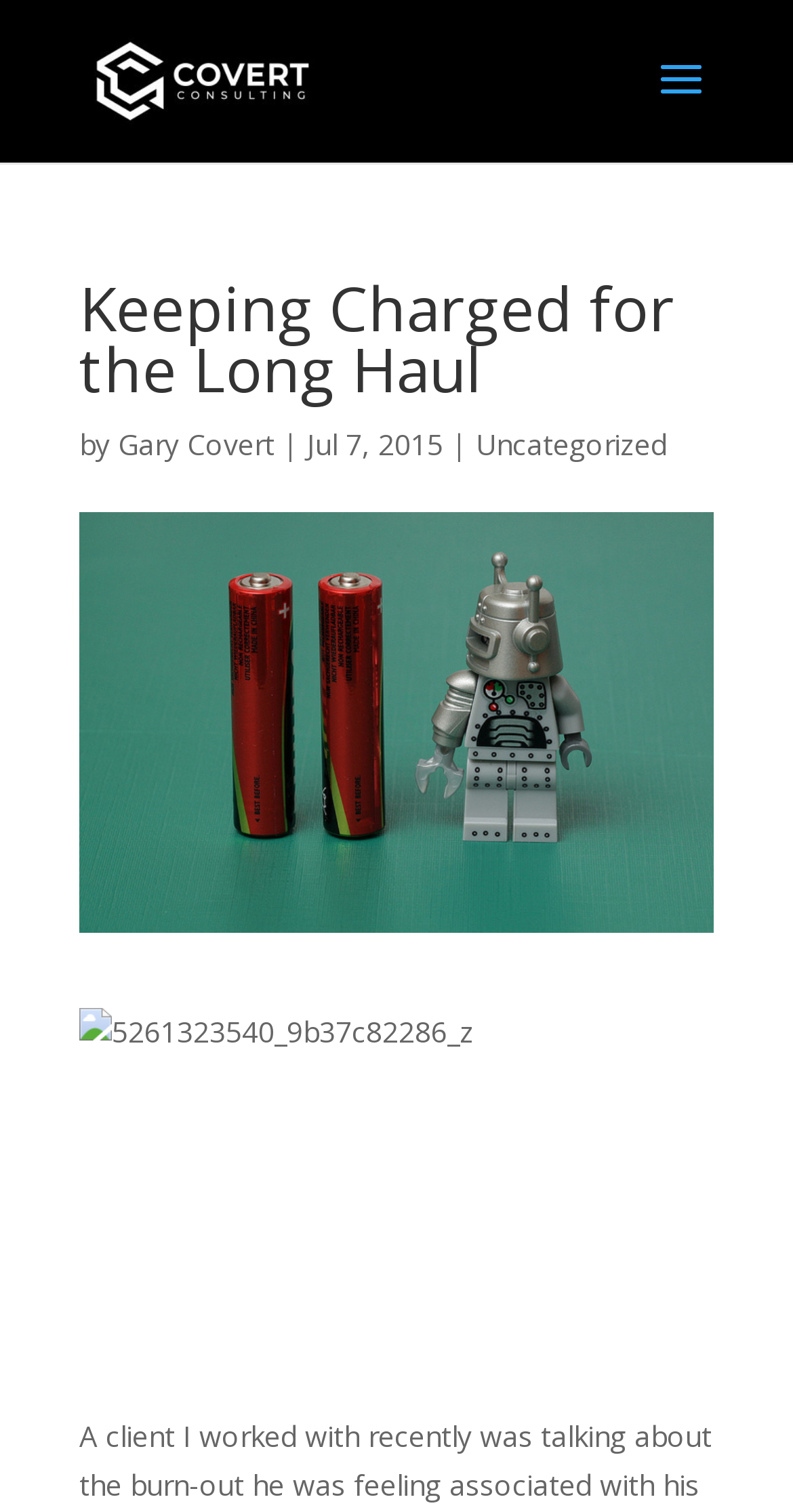Explain in detail what is displayed on the webpage.

The webpage appears to be a blog post titled "Keeping Charged for the Long Haul" by Gary Covert, dated July 7, 2015. At the top left of the page, there is a link to "Gary Covert Consulting" accompanied by a small image with the same name. Below this, the main heading "Keeping Charged for the Long Haul" is prominently displayed, taking up most of the width of the page.

Underneath the heading, there is a byline that reads "by Gary Covert | Jul 7, 2015", with a link to the category "Uncategorized" on the right side. A large image, titled "5261323540_9b37c82286_z", occupies the majority of the page's lower section.

The content of the blog post is not explicitly stated, but based on the meta description, it seems to be related to a client's experience with burnout at the age of 45.